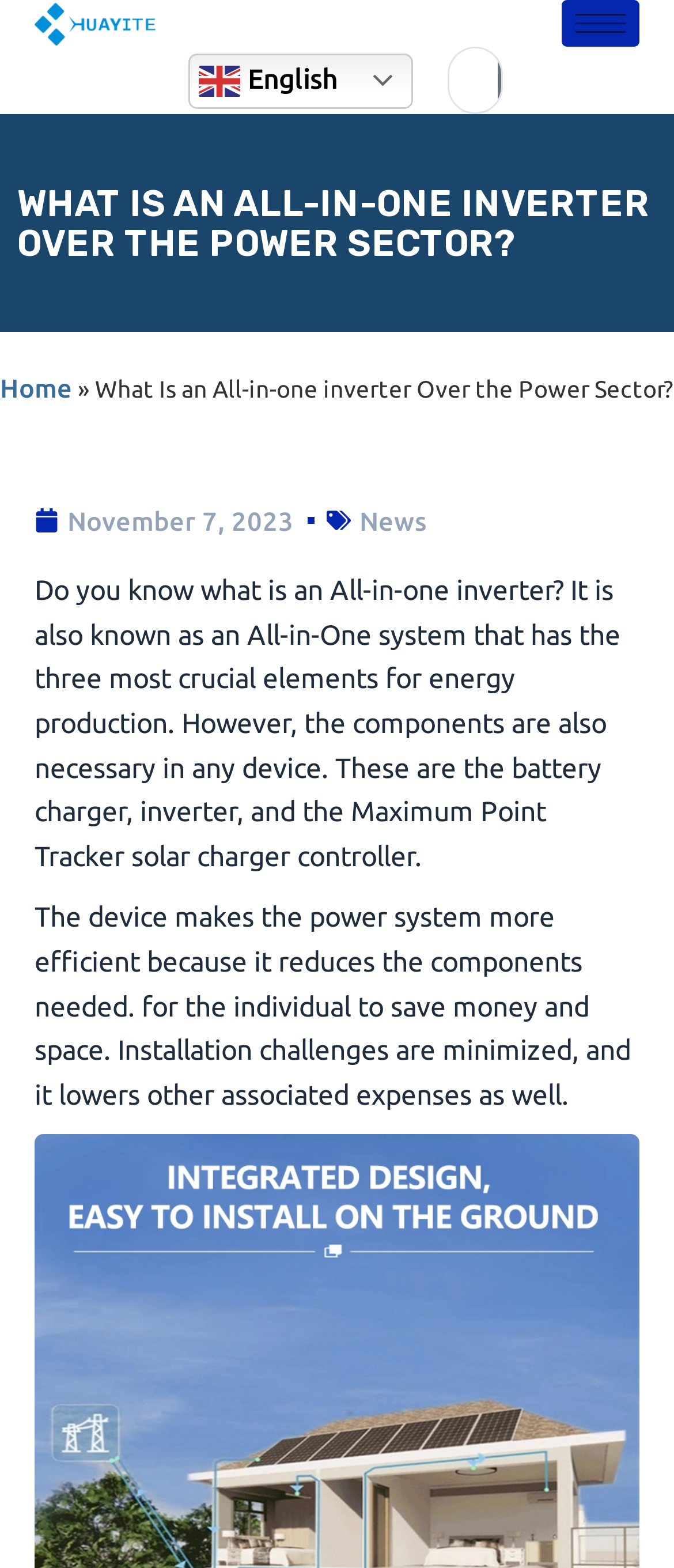Determine the bounding box of the UI element mentioned here: "News". The coordinates must be in the format [left, top, right, bottom] with values ranging from 0 to 1.

[0.533, 0.323, 0.633, 0.341]